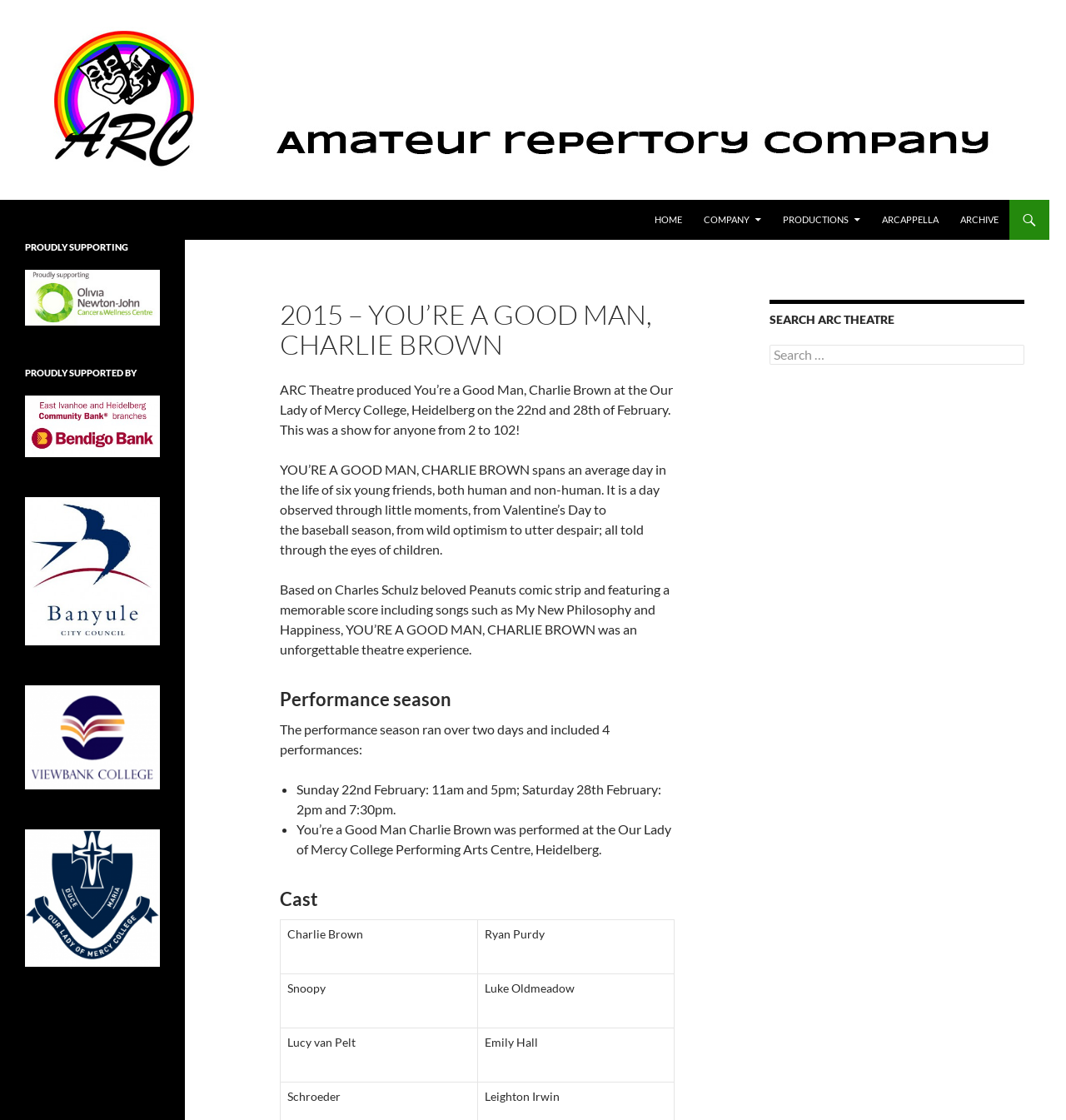What is the name of the theatre company?
Observe the image and answer the question with a one-word or short phrase response.

ARC Theatre